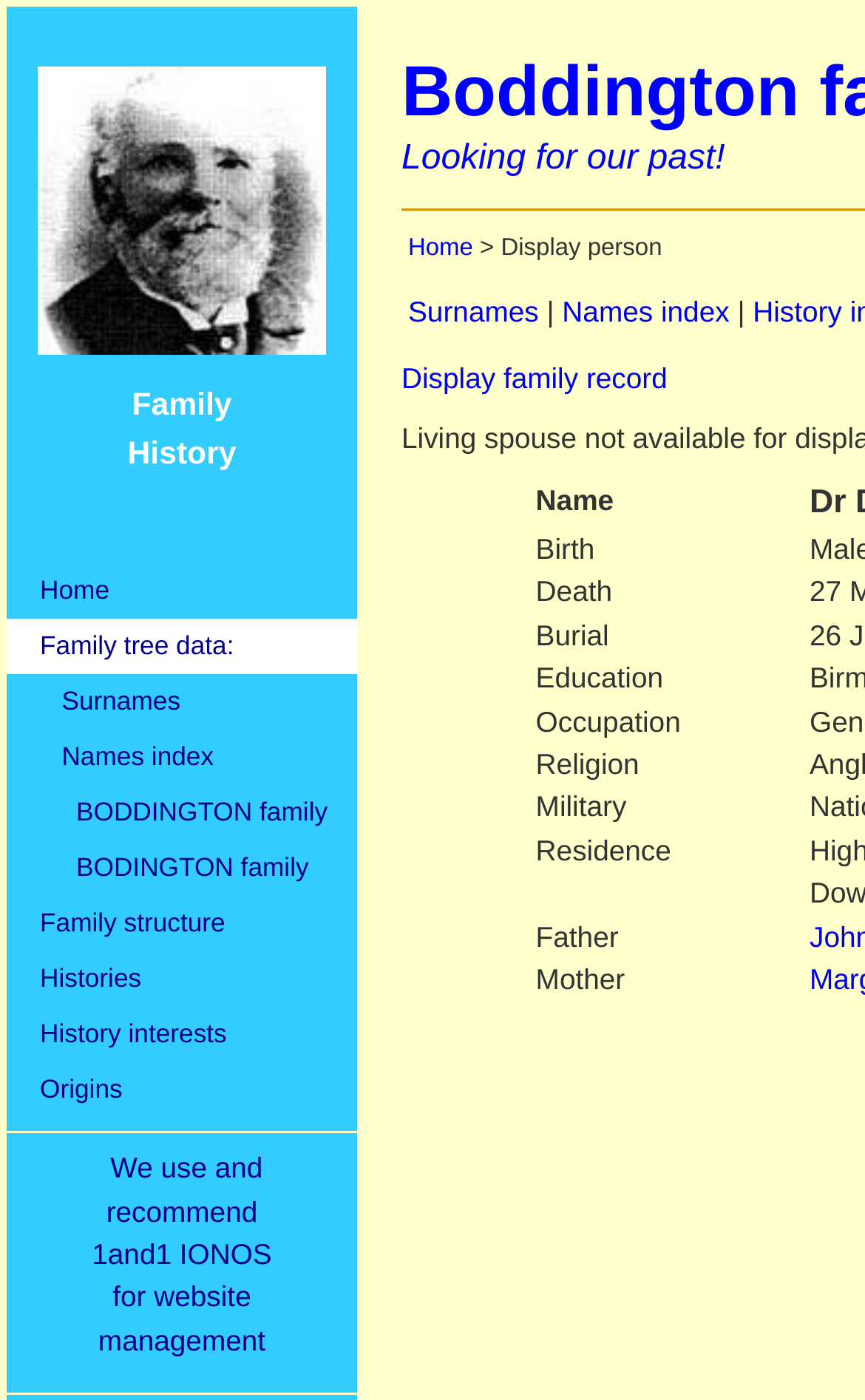What is the recommended website management service?
Please answer the question with a detailed response using the information from the screenshot.

The webpage explicitly recommends 1and1 IONOS for website management, as stated in the text 'We use and recommend 1and1 IONOS for website management'.